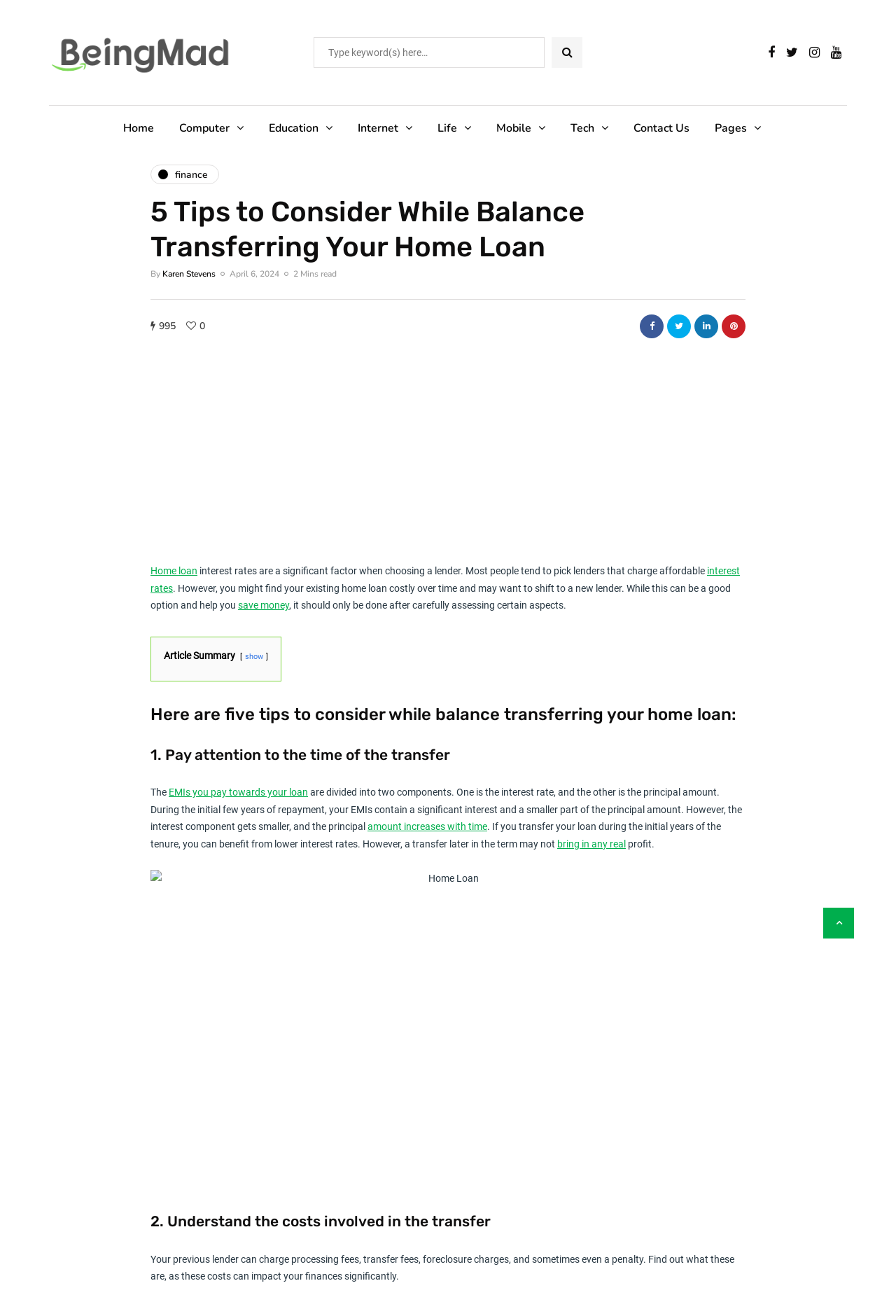Determine the bounding box coordinates of the region I should click to achieve the following instruction: "Scroll to top". Ensure the bounding box coordinates are four float numbers between 0 and 1, i.e., [left, top, right, bottom].

[0.919, 0.69, 0.953, 0.713]